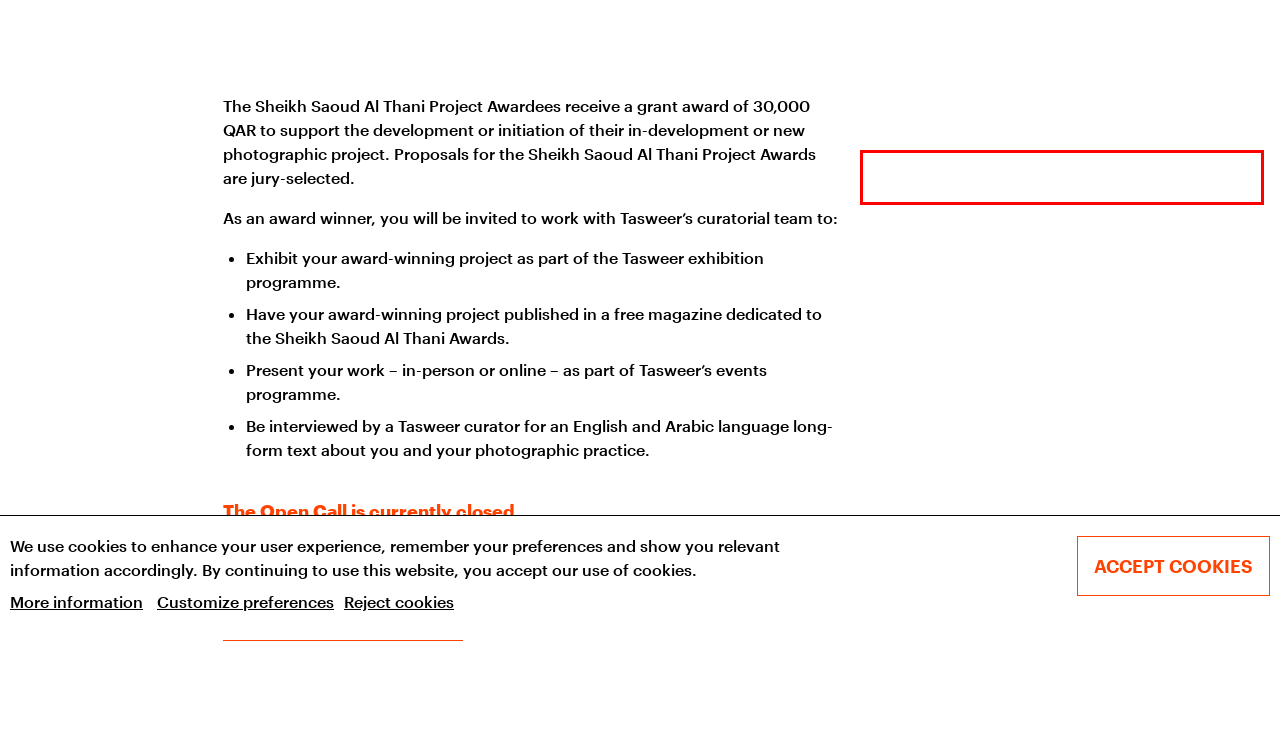Review the screenshot of a webpage which includes a red bounding box around an element. Select the description that best fits the new webpage once the element in the bounding box is clicked. Here are the candidates:
A. Home Page - Tasweer
B. Conversations - Tasweer
C. Terms and Conditions - Tasweer
D. Contact Us - Tasweer
E. Tasweer Awards - Tasweer
F. Volunteering at Tasweer - Tasweer
G. 2022 Sheikh Saoud Al Thani Project Award Winners - Tasweer
H. Terms and Conditions - Qatar Museums

D